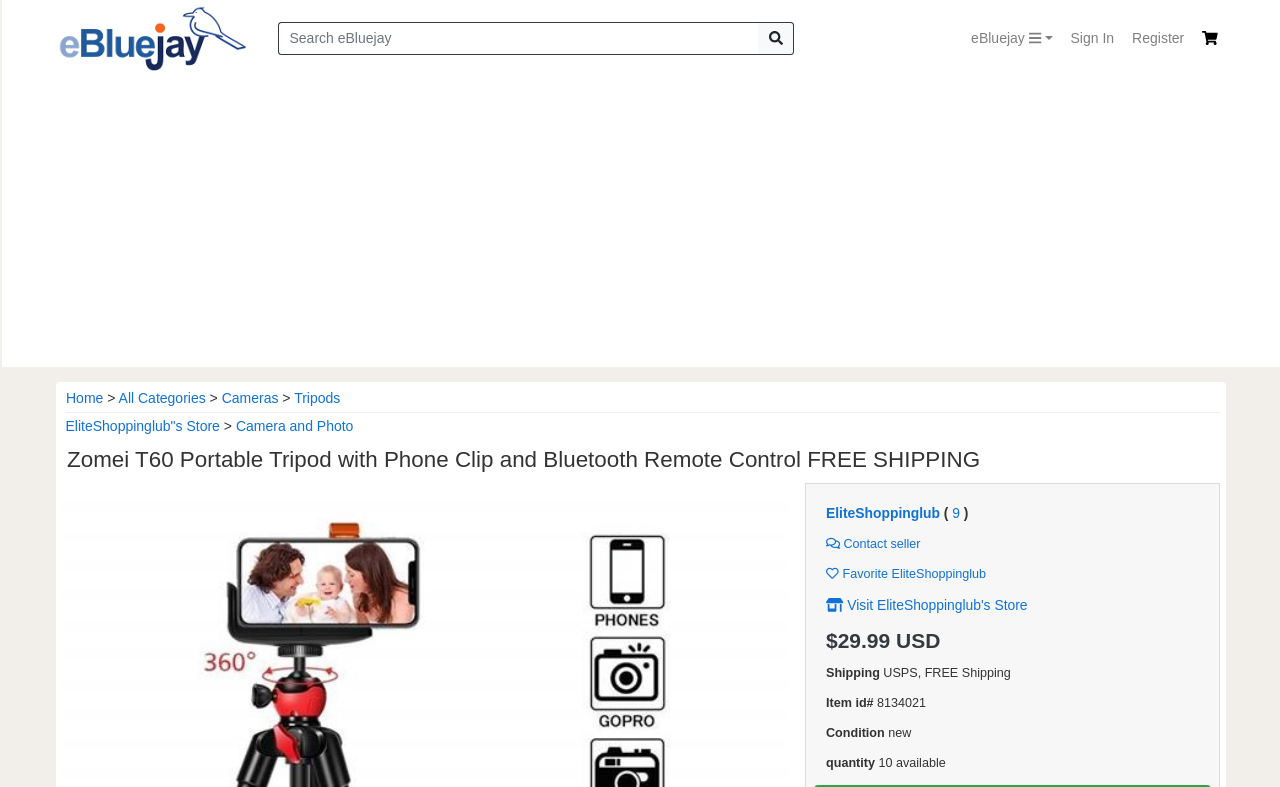Locate the bounding box coordinates of the area you need to click to fulfill this instruction: 'Share the news'. The coordinates must be in the form of four float numbers ranging from 0 to 1: [left, top, right, bottom].

None